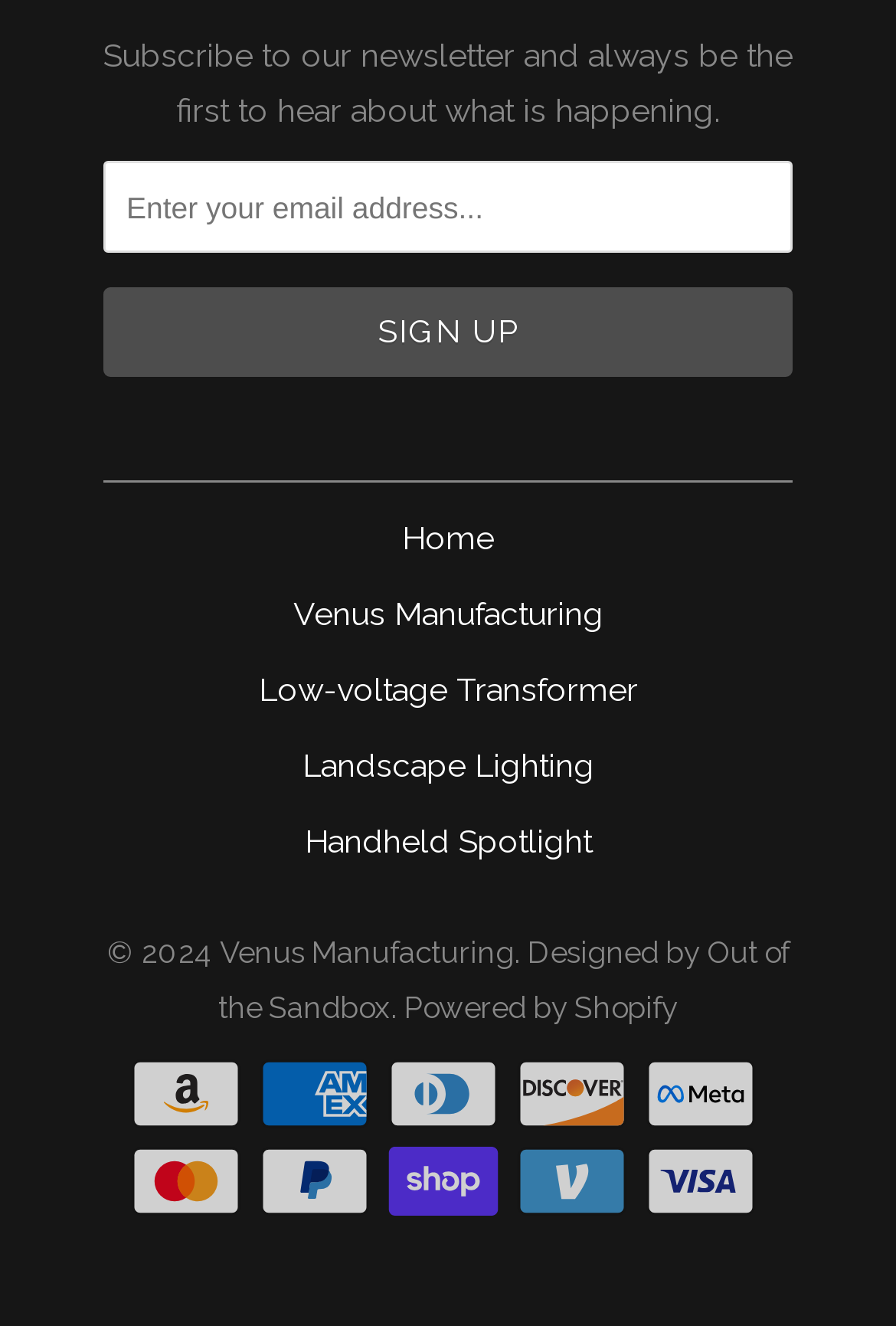What type of products does Venus Manufacturing offer?
Using the image as a reference, answer the question in detail.

The links 'Venus Manufacturing', 'Low-voltage Transformer', and 'Landscape Lighting' suggest that Venus Manufacturing is a company that produces and sells transformers and lighting products.